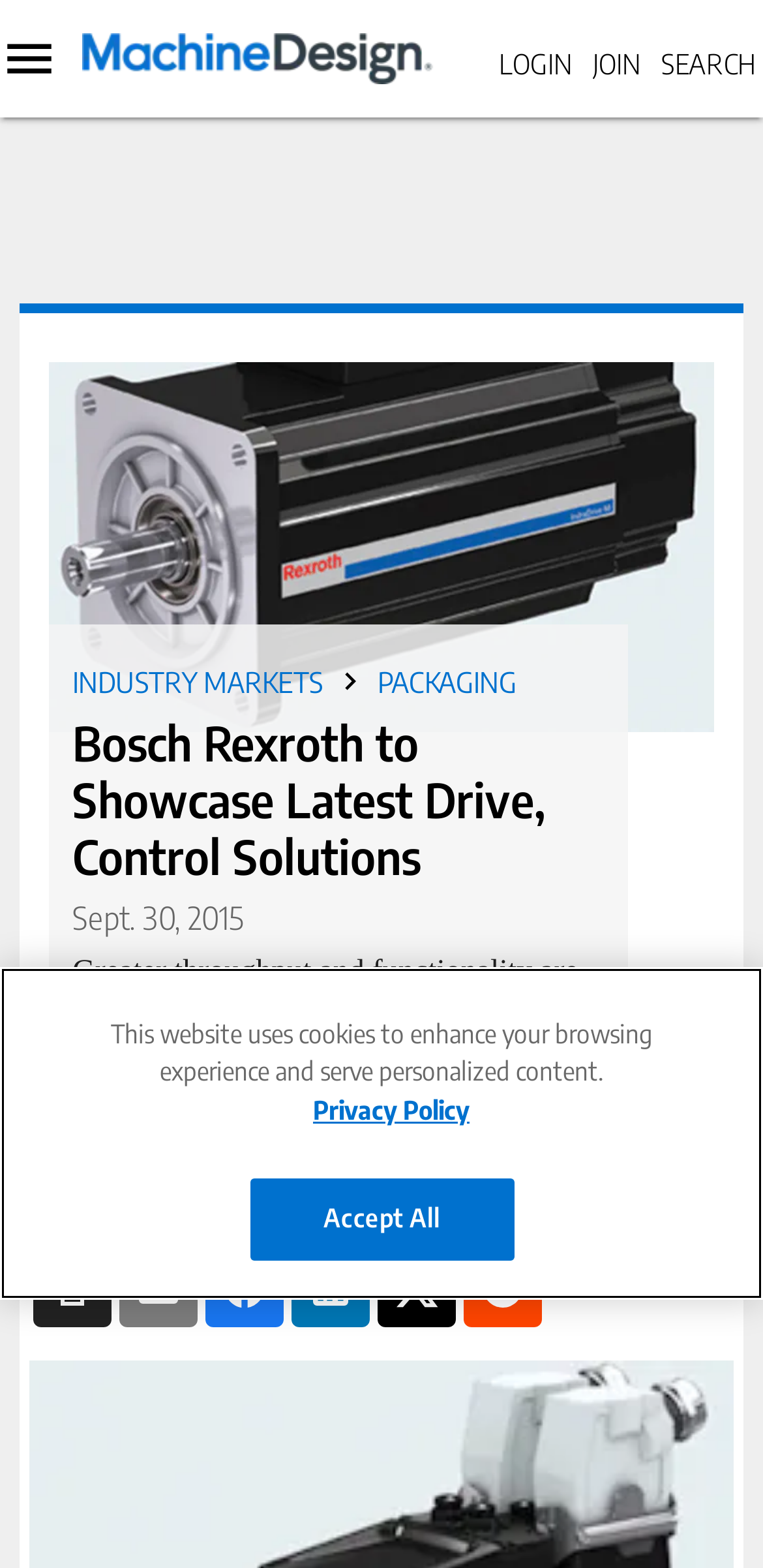How many main categories are available in the top navigation menu?
Using the image provided, answer with just one word or phrase.

3